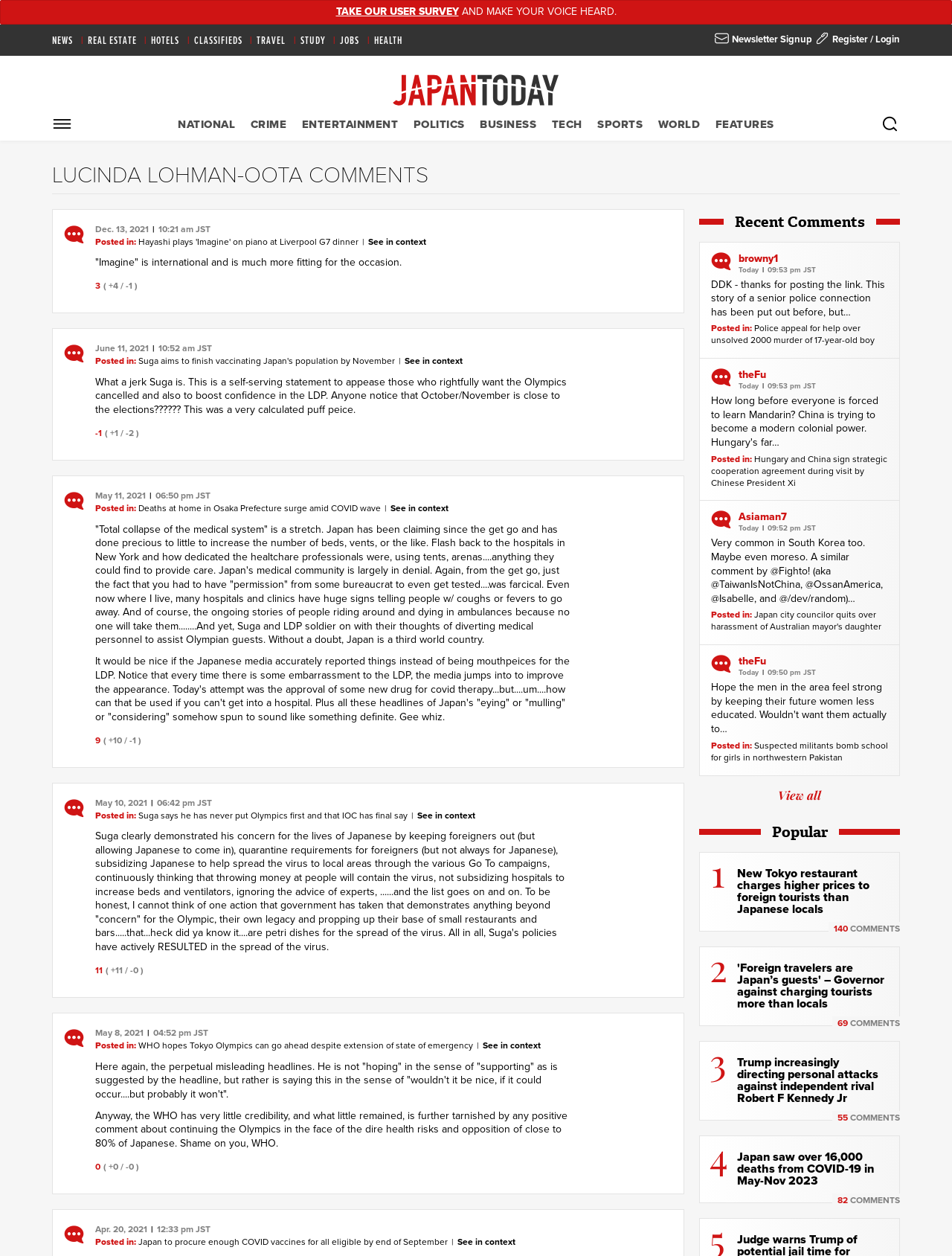Please determine the bounding box coordinates of the element to click in order to execute the following instruction: "Read the latest comment". The coordinates should be four float numbers between 0 and 1, specified as [left, top, right, bottom].

[0.747, 0.202, 0.933, 0.218]